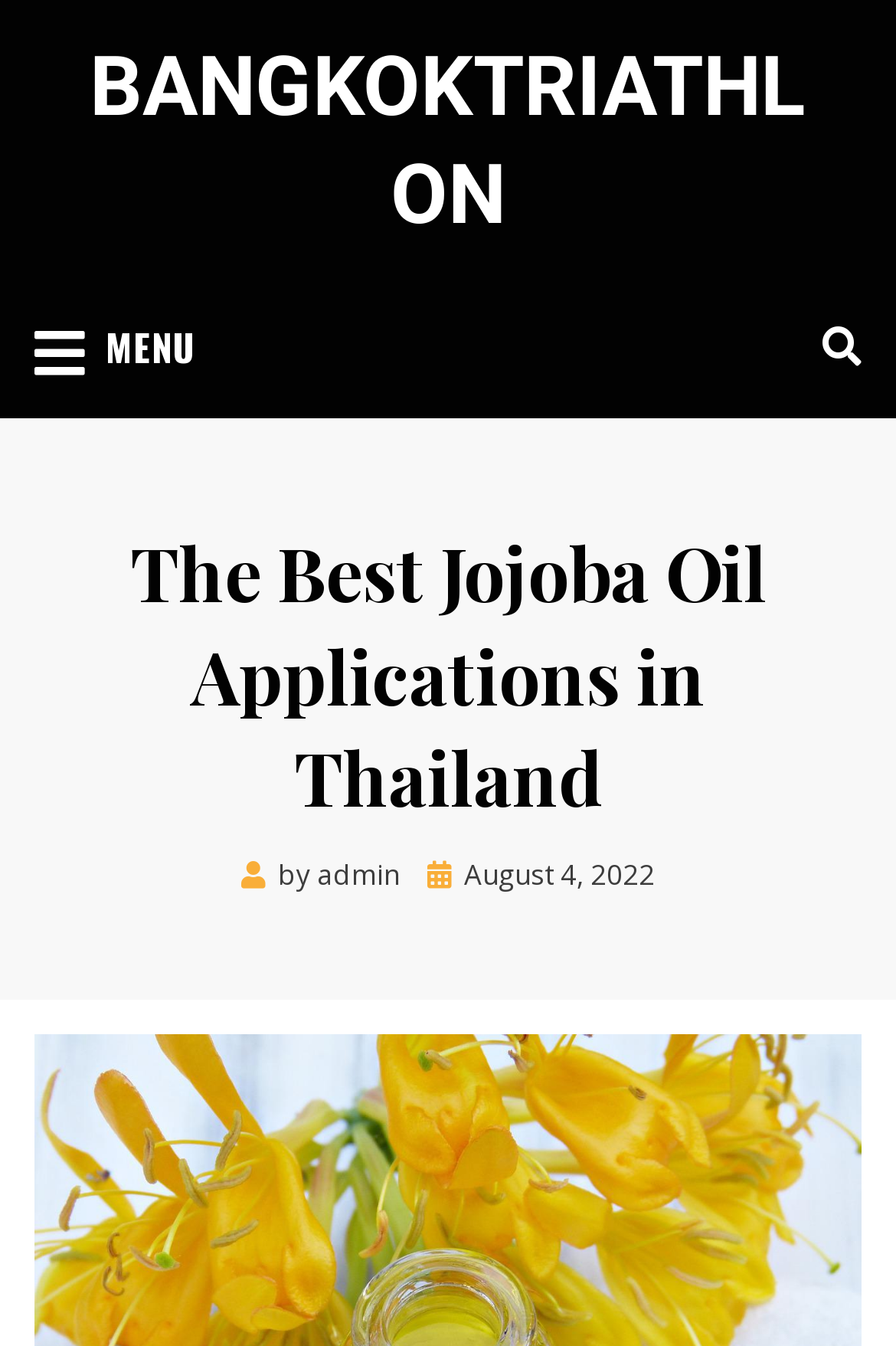Give a complete and precise description of the webpage's appearance.

The webpage appears to be an article about jojoba oil applications in Thailand. At the top left of the page, there is a link to the website's homepage, "BANGKOKTRIATHLON", and next to it, a menu link with an icon. On the top right, there is a search icon. 

Below these top navigation elements, there is a main header that spans most of the page's width, containing the title "The Best Jojoba Oil Applications in Thailand". 

Under the title, there is a byline section that includes the author's name, "admin", and the publication date, "August 4, 2022", which is also marked as a time element. The byline section is positioned slightly to the right of the center of the page.